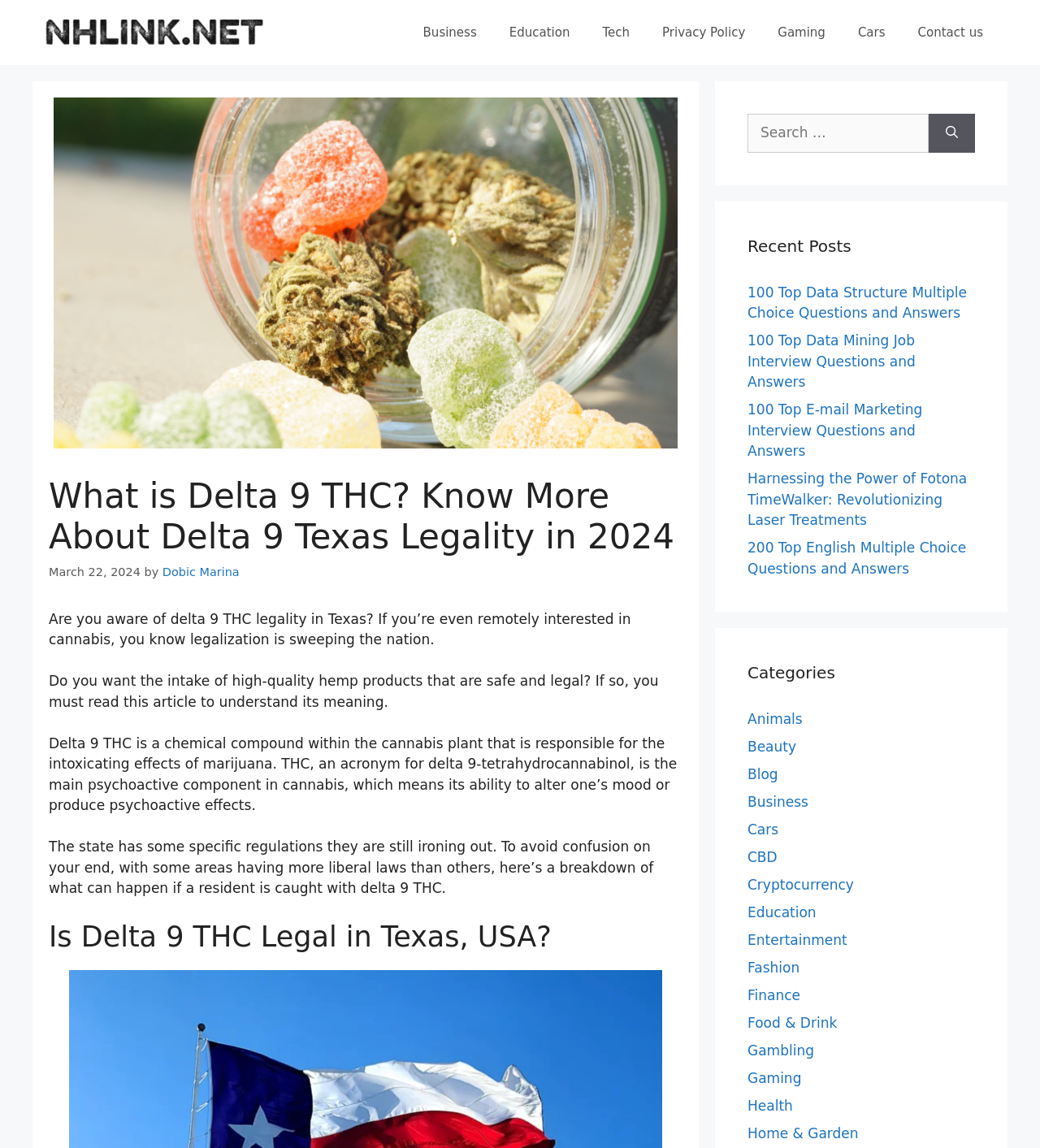Please determine the bounding box coordinates of the element to click in order to execute the following instruction: "Visit the Contact us page". The coordinates should be four float numbers between 0 and 1, specified as [left, top, right, bottom].

[0.867, 0.007, 0.961, 0.05]